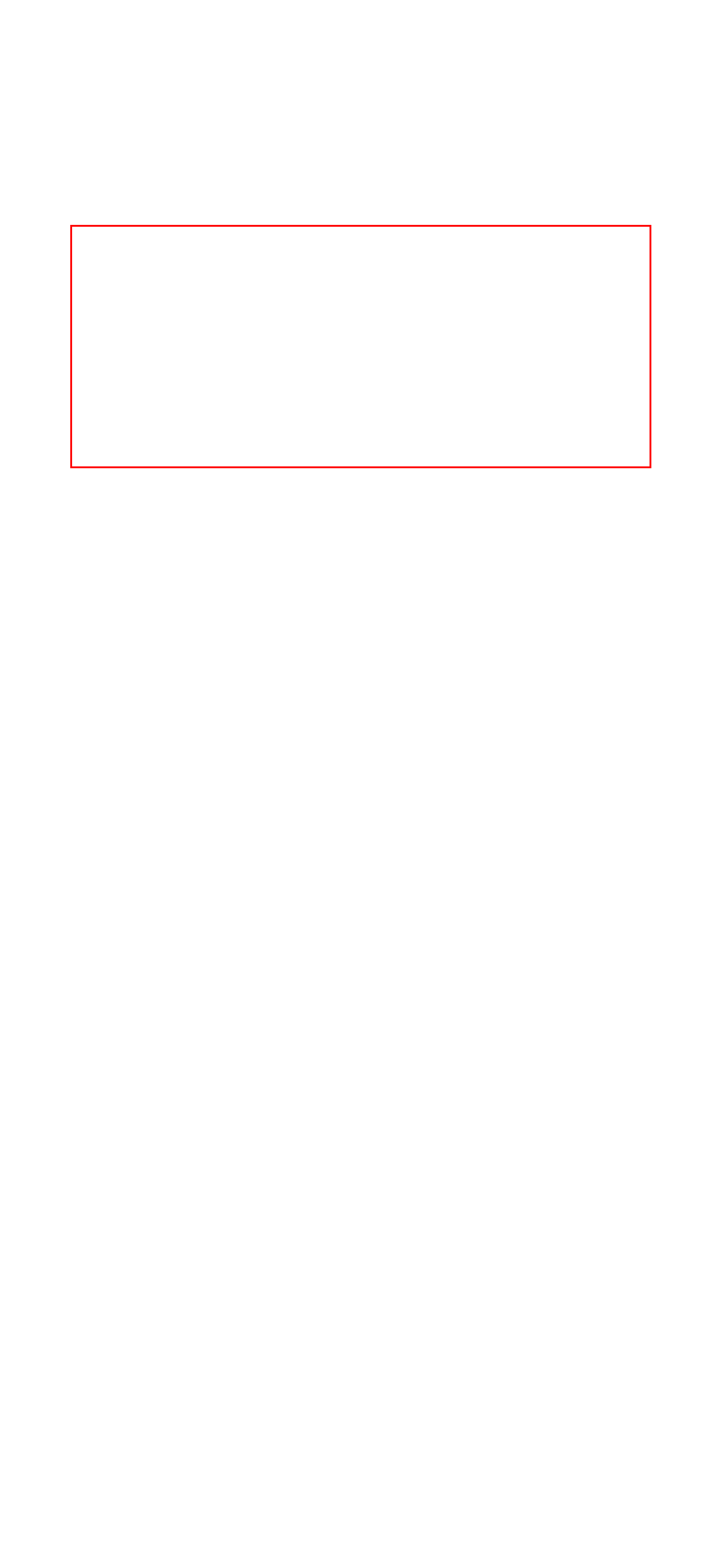Using the provided webpage screenshot, recognize the text content in the area marked by the red bounding box.

We let you focus on your craft while we take care of the rest. Check out our career opportunities today!